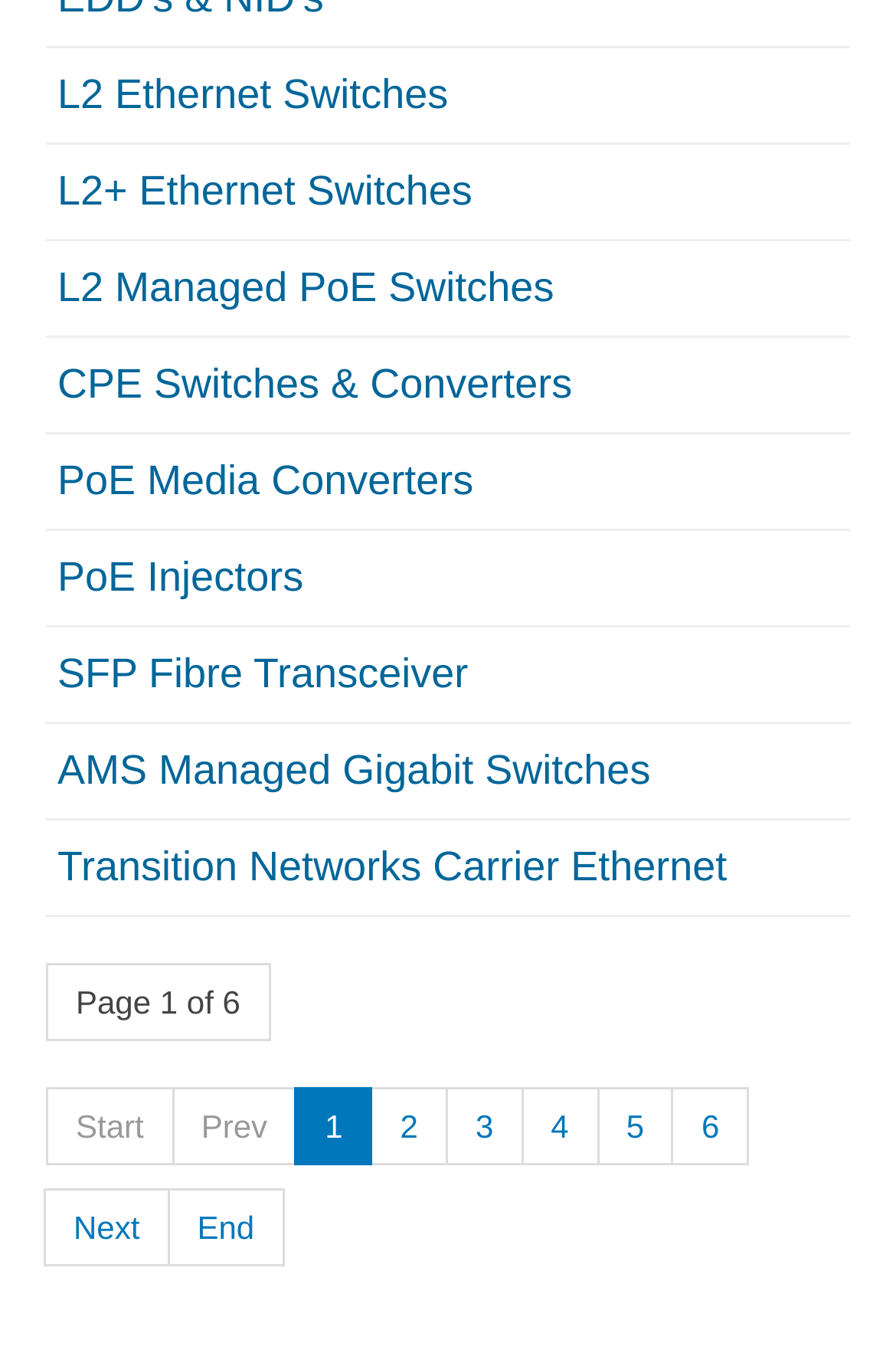Find and indicate the bounding box coordinates of the region you should select to follow the given instruction: "Click the Home link".

None